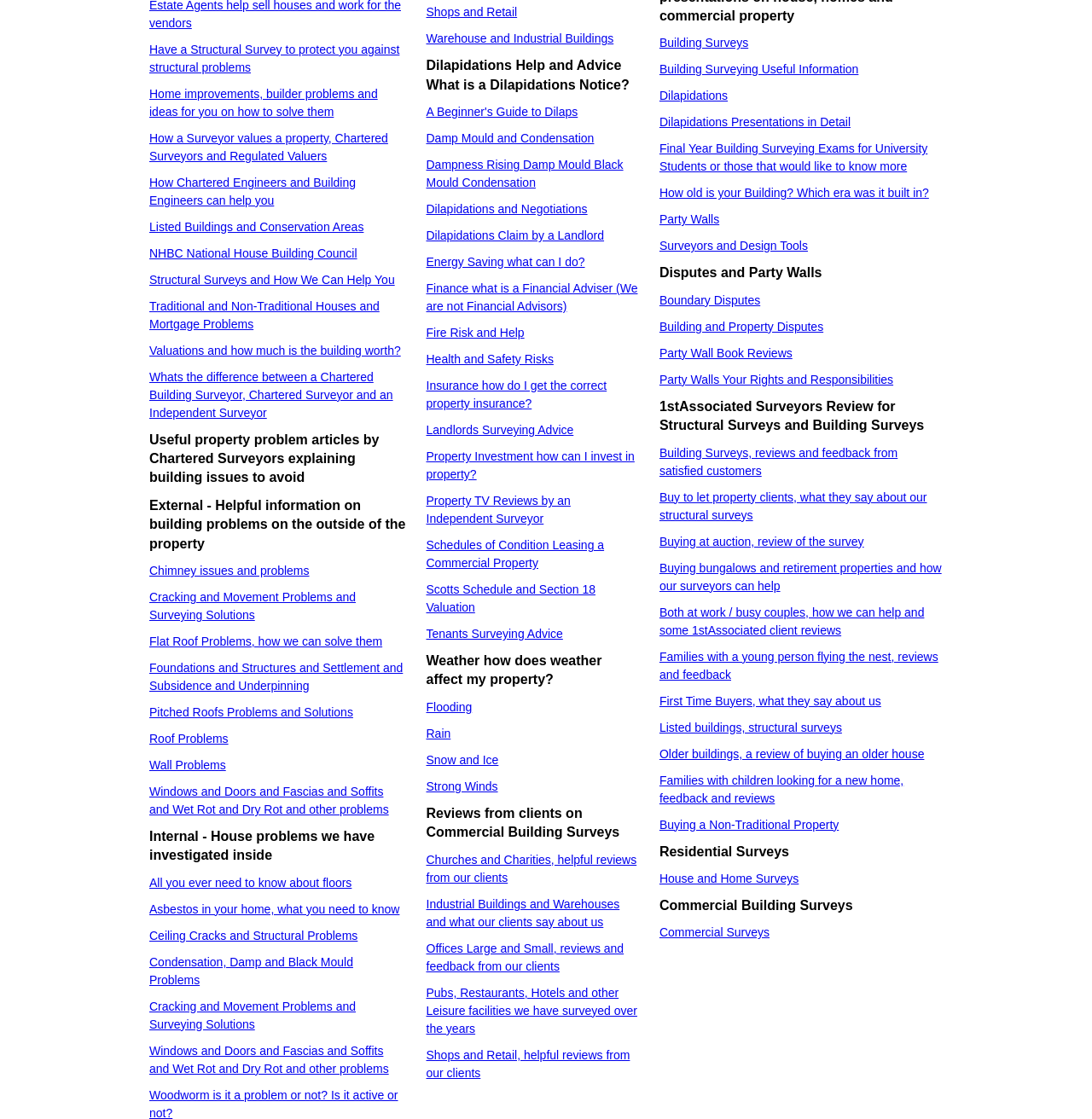Identify the bounding box coordinates of the region I need to click to complete this instruction: "Learn about 'Chimney issues and problems'".

[0.137, 0.504, 0.283, 0.516]